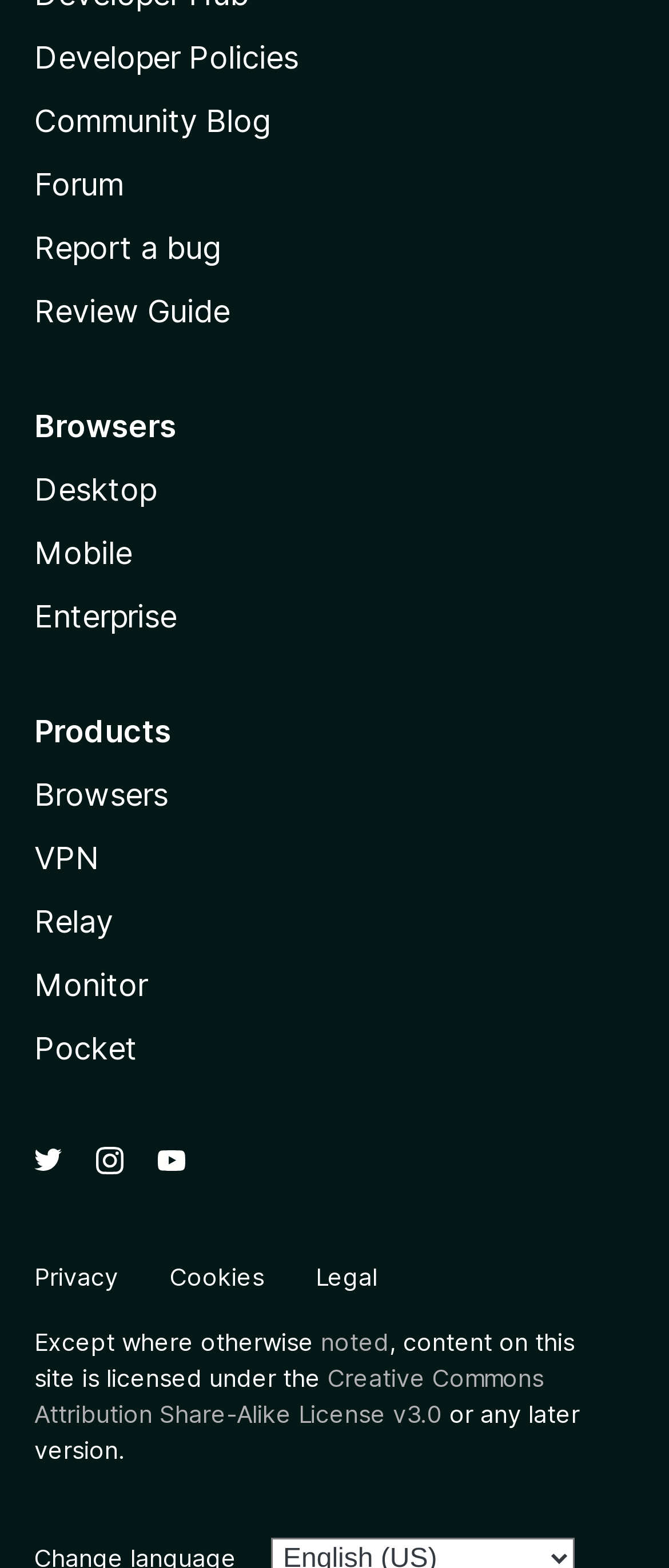Please specify the bounding box coordinates of the clickable region necessary for completing the following instruction: "Explore VPN products". The coordinates must consist of four float numbers between 0 and 1, i.e., [left, top, right, bottom].

[0.051, 0.535, 0.149, 0.558]